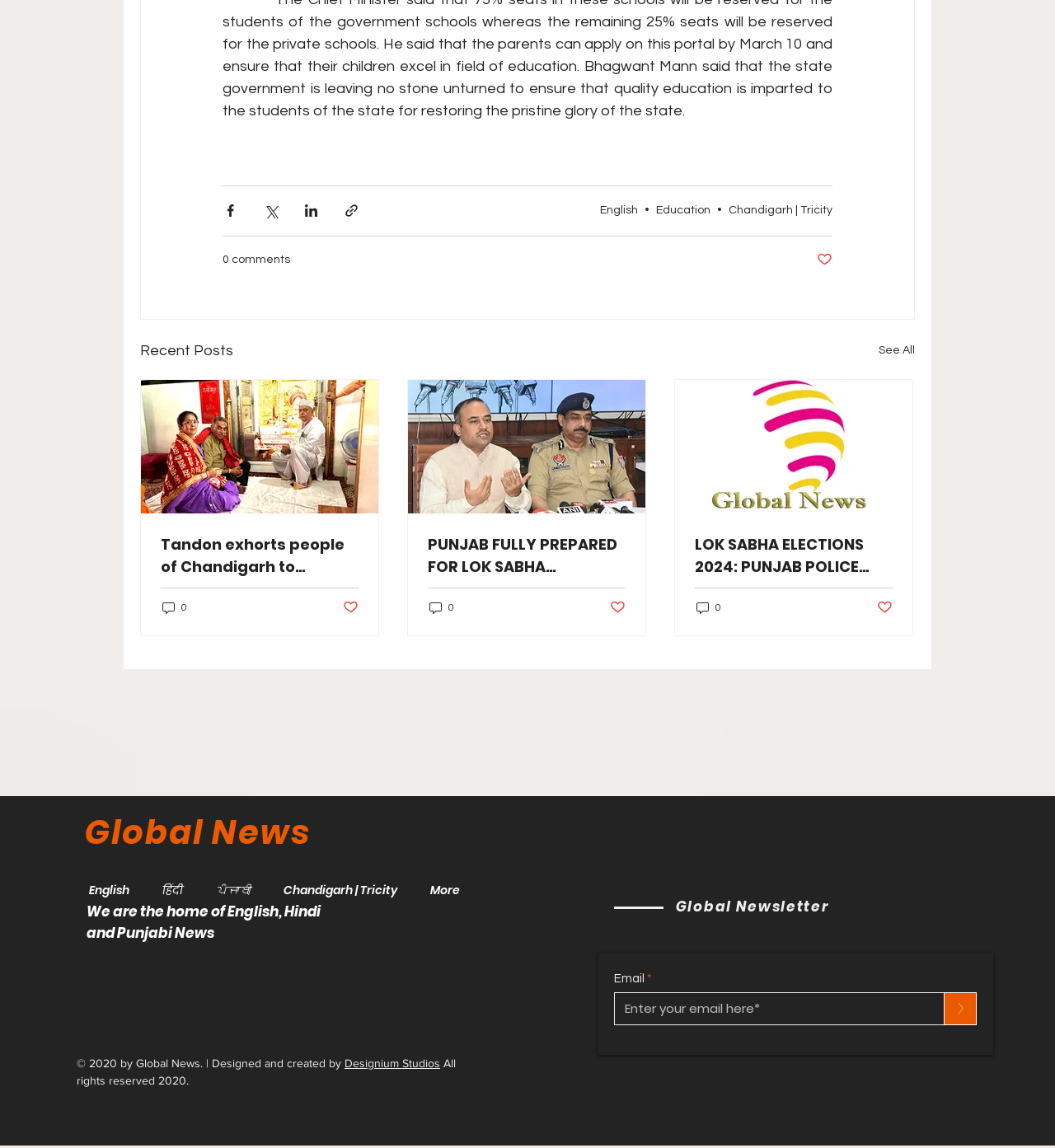Please mark the bounding box coordinates of the area that should be clicked to carry out the instruction: "Select English language".

[0.569, 0.178, 0.605, 0.188]